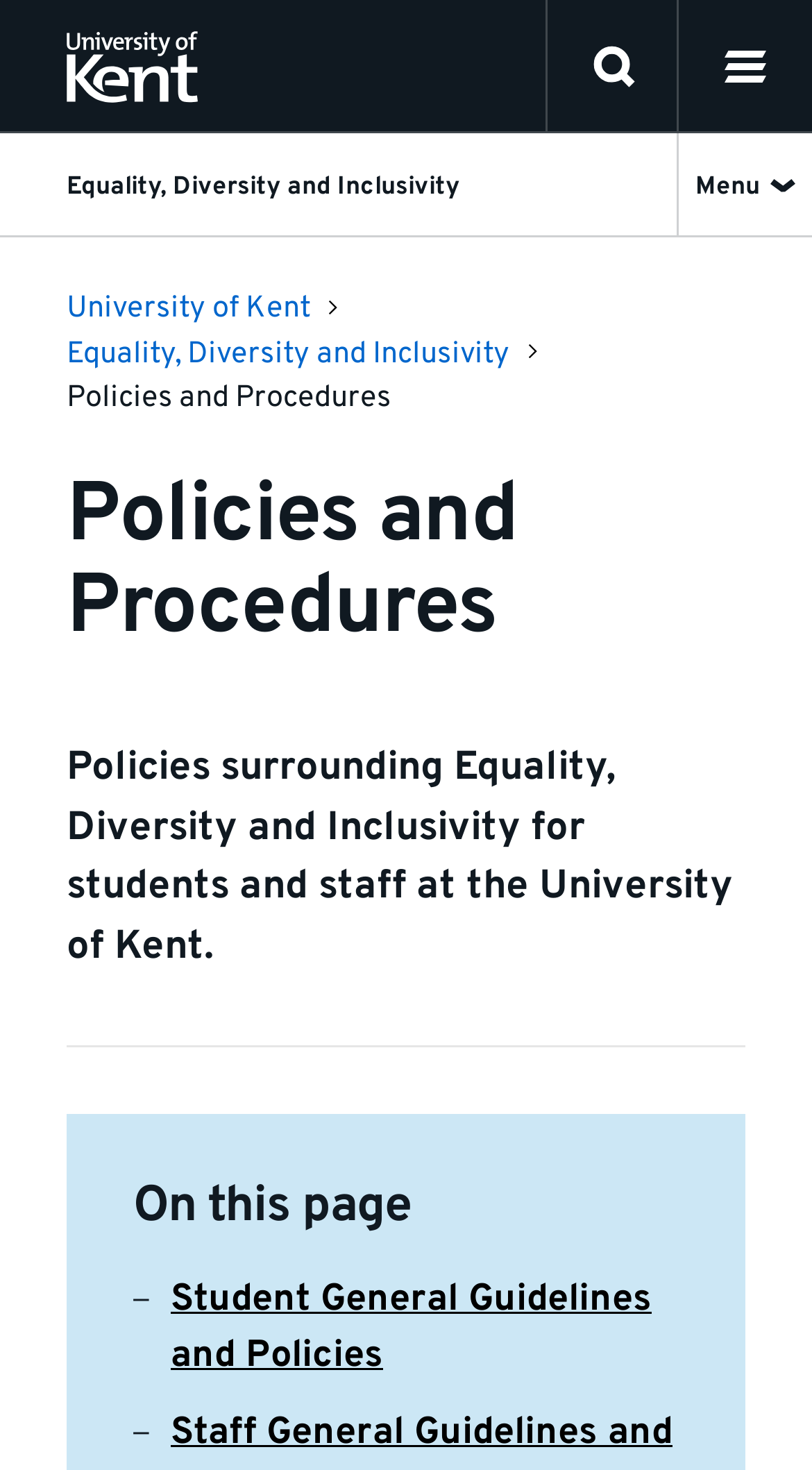How many links are there in the breadcrumb navigation?
Based on the screenshot, answer the question with a single word or phrase.

3